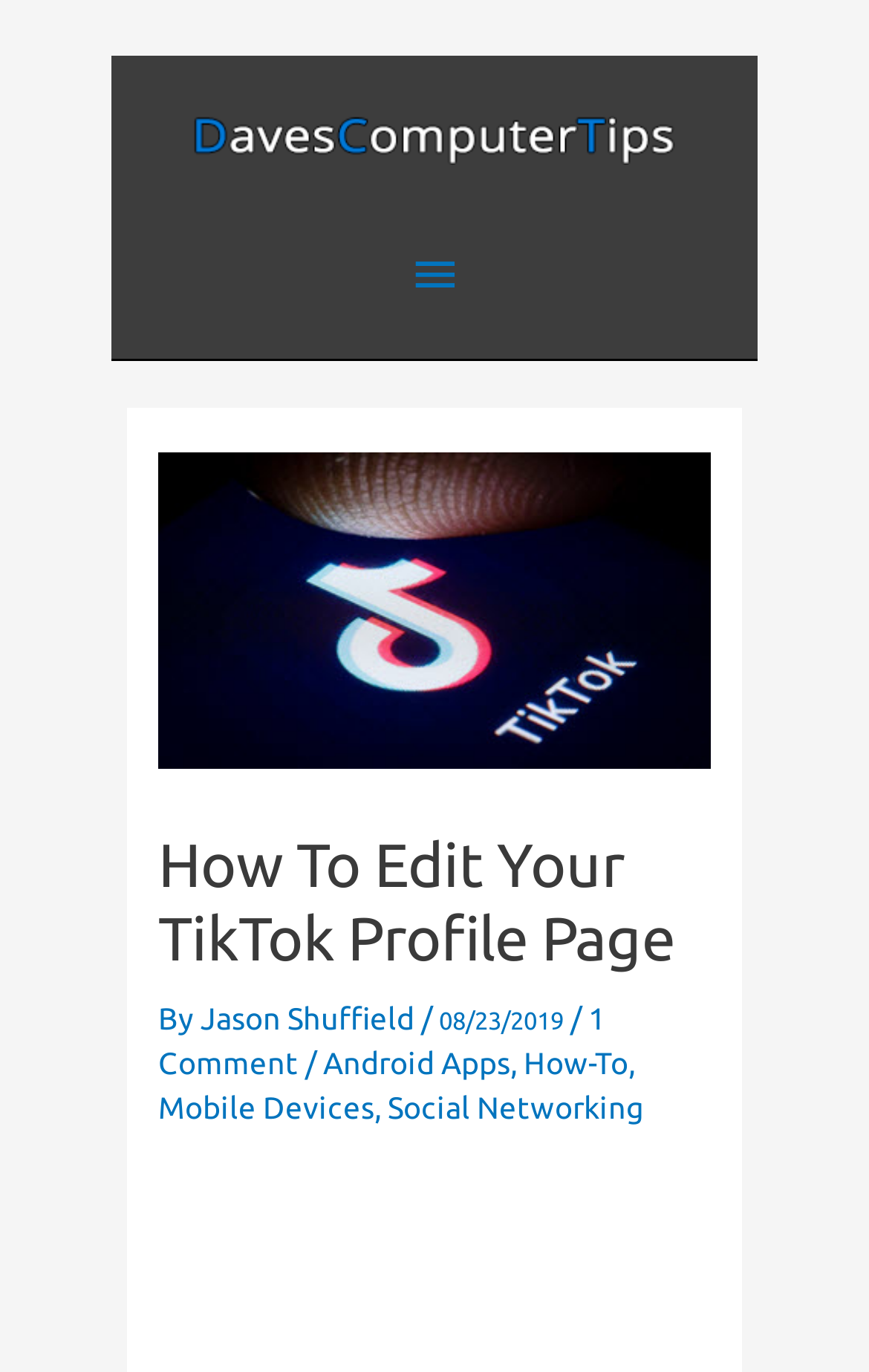Please determine the main heading text of this webpage.

How To Edit Your TikTok Profile Page